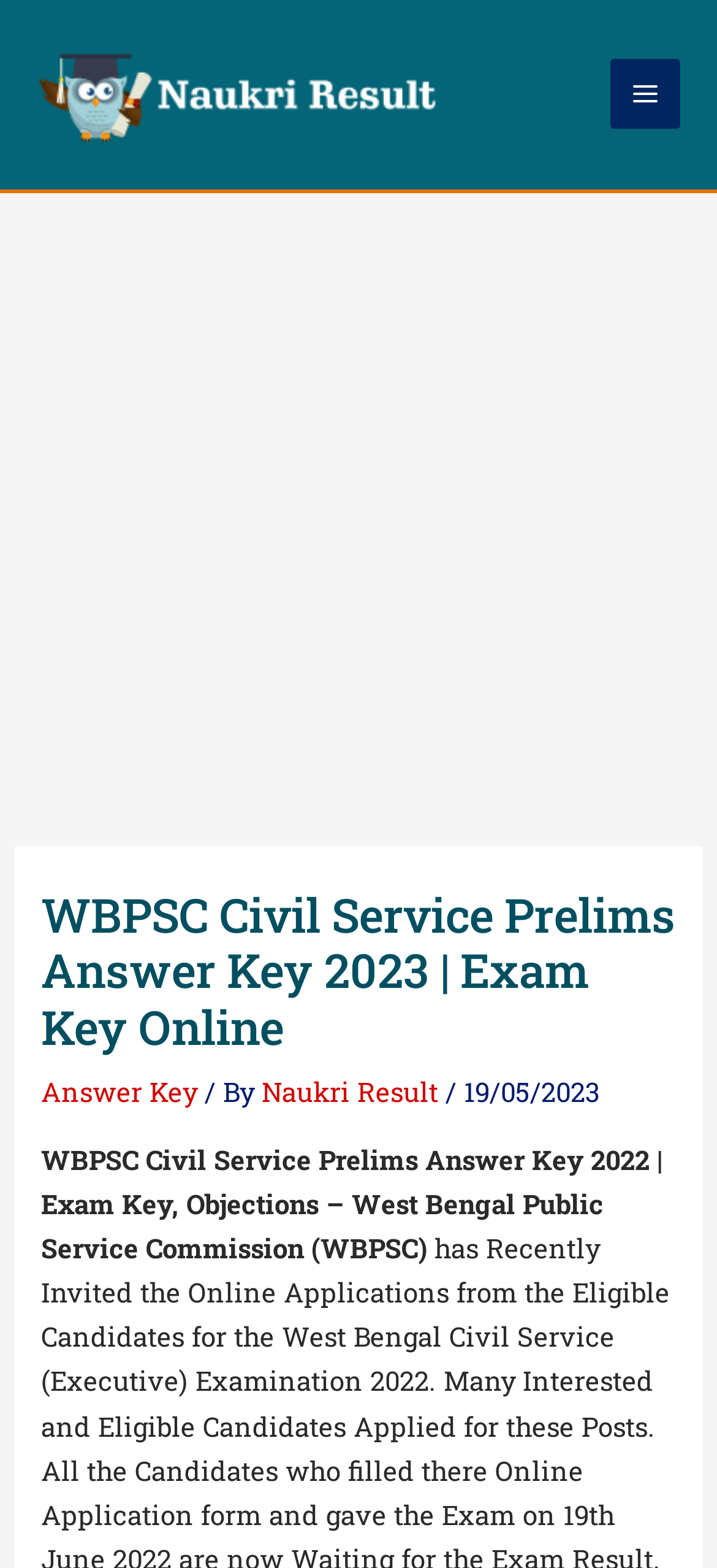Please extract the webpage's main title and generate its text content.

WBPSC Civil Service Prelims Answer Key 2023 | Exam Key Online